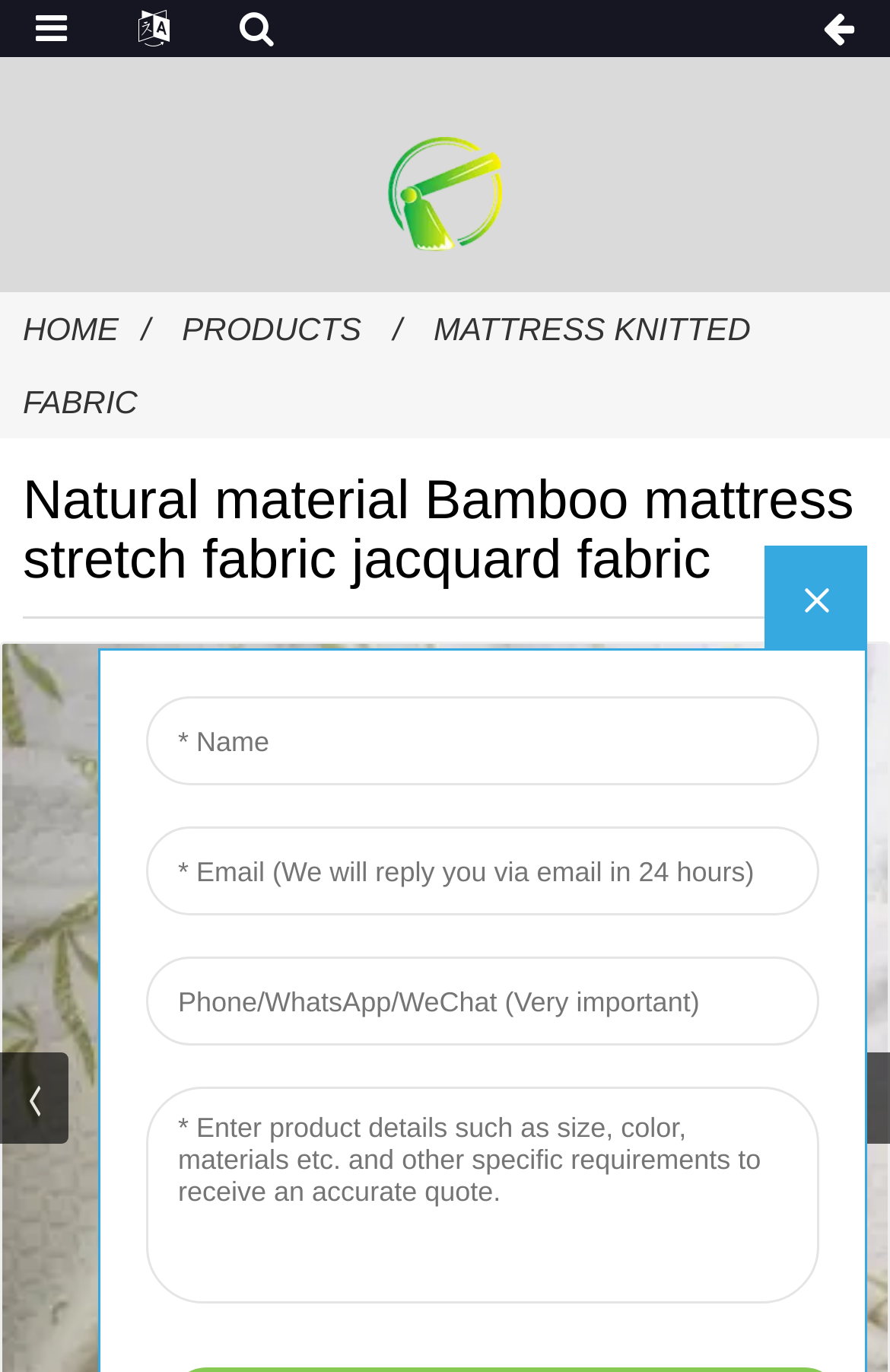Answer succinctly with a single word or phrase:
What type of fabric is mentioned on this webpage?

Bamboo mattress stretch fabric